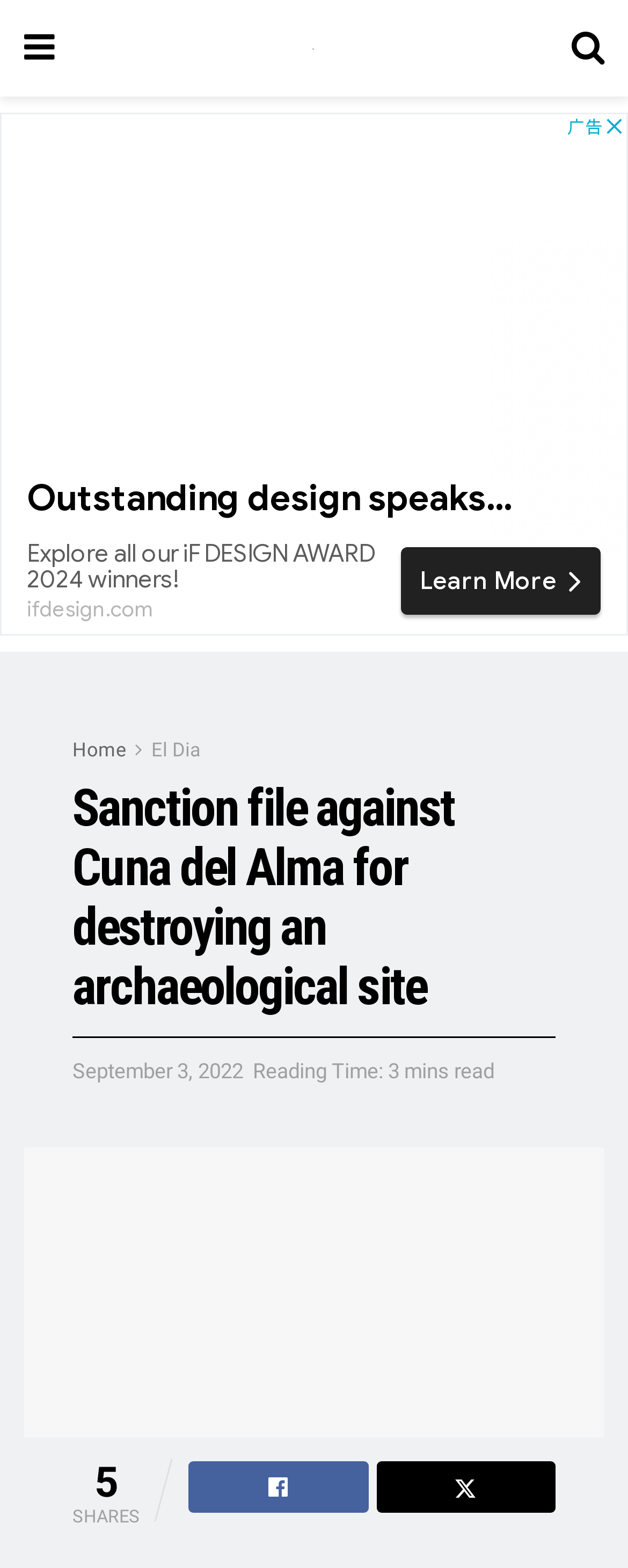Please analyze the image and provide a thorough answer to the question:
What is the name of the tourist complex mentioned in the article?

The article mentions a sanction file against the company Segunda Casas Adeje SL, promoter of the Cuna del Alma tourist complex, so the name of the tourist complex is Cuna del Alma.